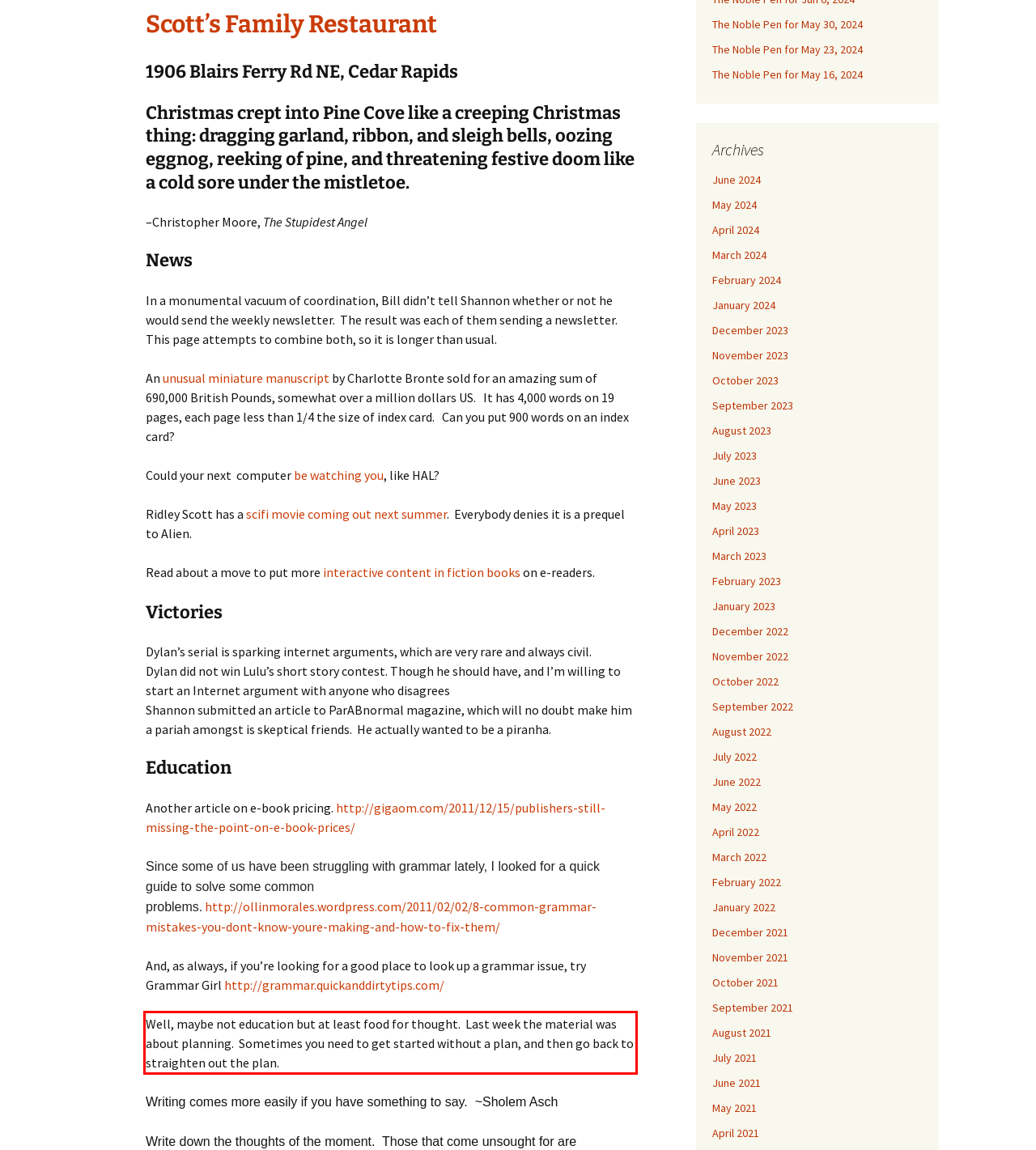Examine the webpage screenshot and use OCR to obtain the text inside the red bounding box.

Well, maybe not education but at least food for thought. Last week the material was about planning. Sometimes you need to get started without a plan, and then go back to straighten out the plan.